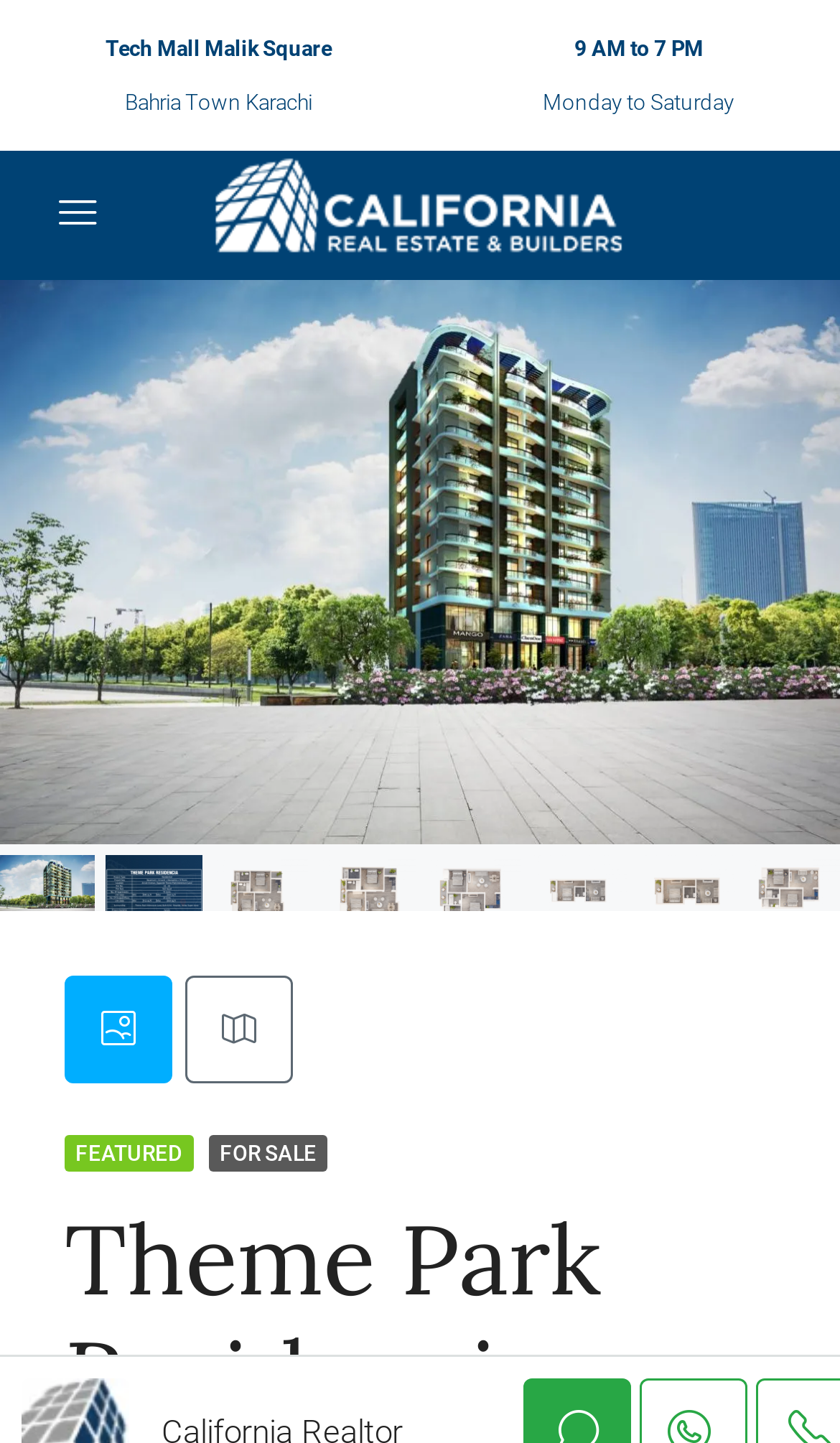Based on the element description, predict the bounding box coordinates (top-left x, top-left y, bottom-right x, bottom-right y) for the UI element in the screenshot: alt="Mobile logo"

[0.245, 0.134, 0.745, 0.161]